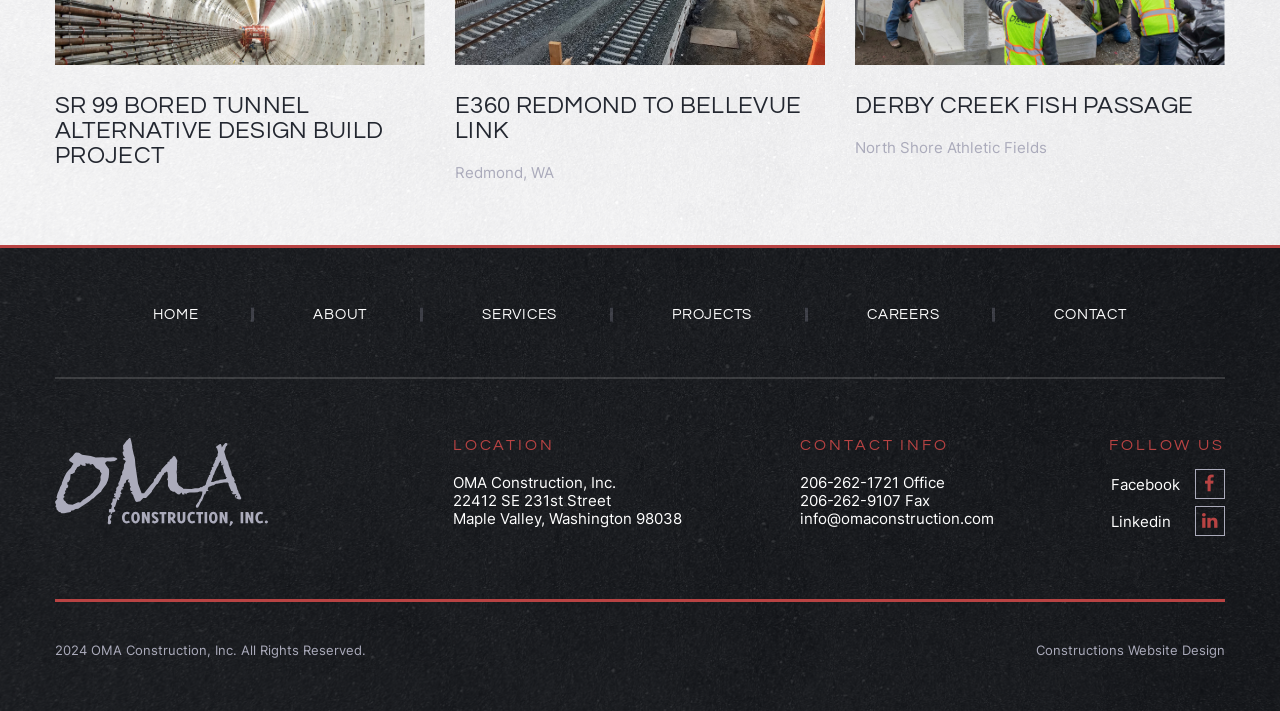Specify the bounding box coordinates of the element's region that should be clicked to achieve the following instruction: "call office". The bounding box coordinates consist of four float numbers between 0 and 1, in the format [left, top, right, bottom].

[0.625, 0.667, 0.739, 0.692]